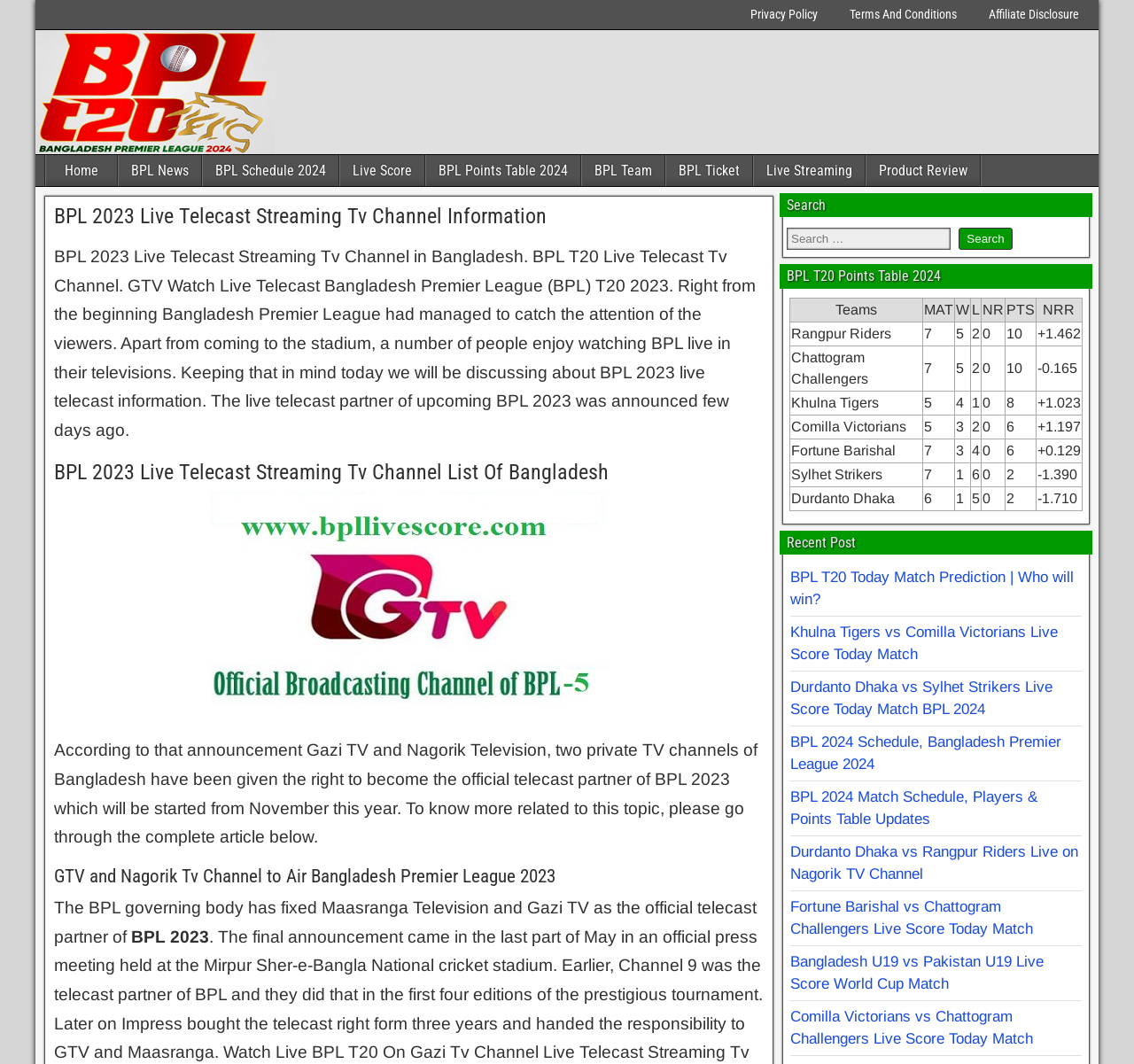Determine the coordinates of the bounding box that should be clicked to complete the instruction: "View the 'BPL T20 Points Table 2024'". The coordinates should be represented by four float numbers between 0 and 1: [left, top, right, bottom].

[0.696, 0.279, 0.954, 0.48]